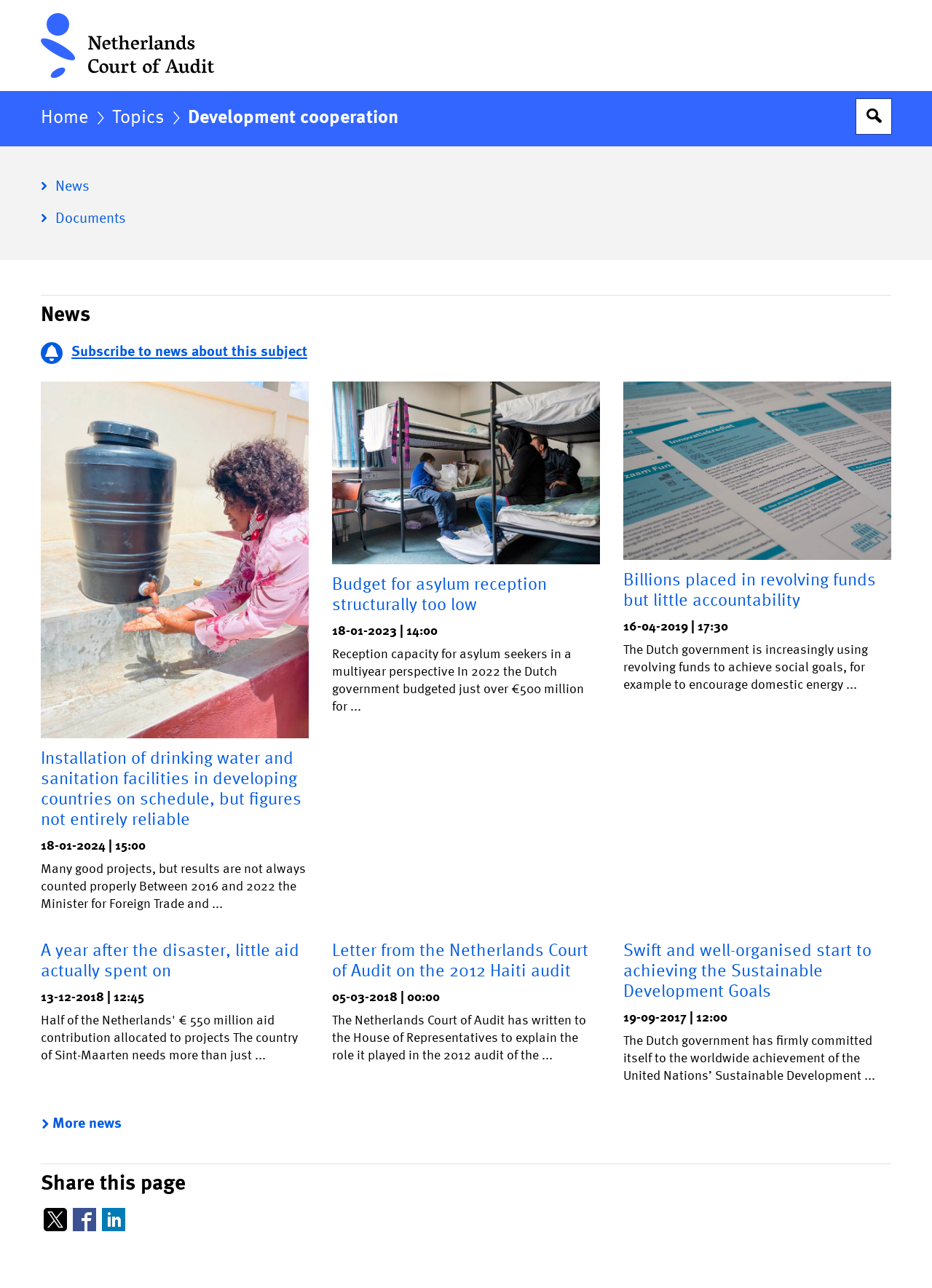Provide the bounding box coordinates of the UI element this sentence describes: "Firm".

None